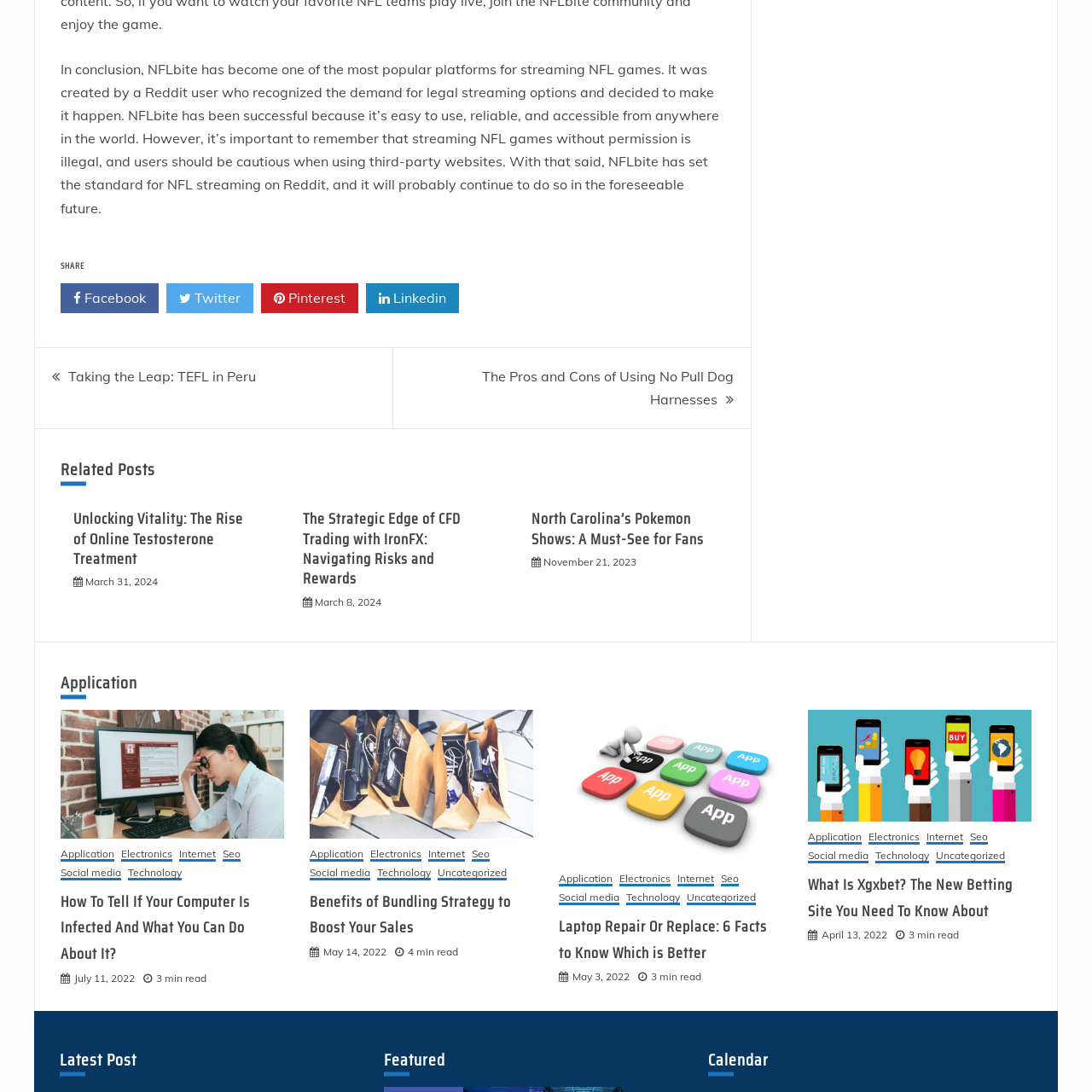Ascertain the bounding box coordinates for the UI element detailed here: "Technology". The coordinates should be provided as [left, top, right, bottom] with each value being a float between 0 and 1.

[0.345, 0.794, 0.395, 0.806]